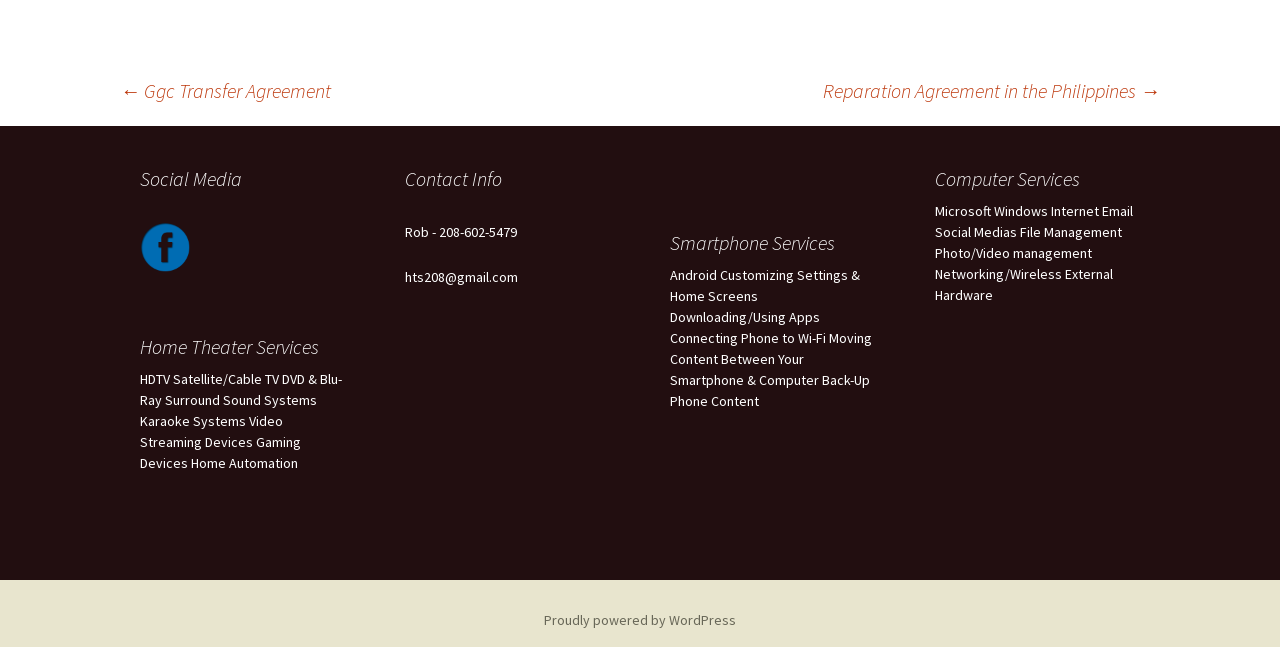What type of devices are supported for home theater services?
Please answer the question with as much detail and depth as you can.

The type of devices supported for home theater services can be found in the 'Home Theater Services' section, which is located at the bottom-left of the webpage. The section is headed by the text 'Home Theater Services' and contains a list of devices, including 'HDTV', 'Satellite/Cable TV', 'DVD & Blu-Ray', and more.